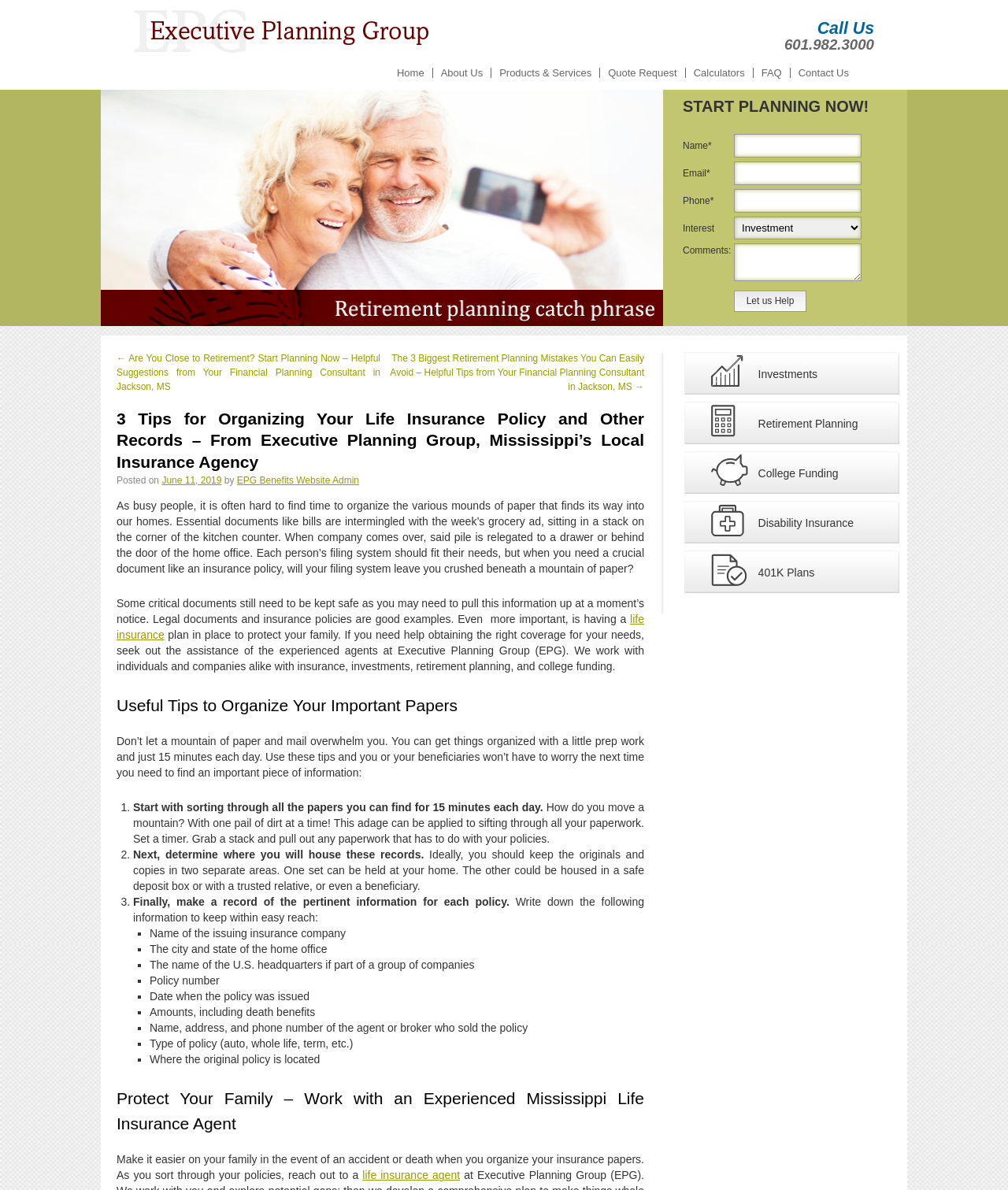Give an extensive and precise description of the webpage.

This webpage is about organizing life insurance policies and other important documents. At the top, there is a logo of an insurance company, "Executive Planning Group", and a call-to-action button "Call Us" with a phone number. Below that, there is a navigation menu with links to different sections of the website, including "Home", "About Us", "Products & Services", and more.

On the left side, there is a large image, and on the right side, there is a contact form with fields for name, email, phone number, and interest. Below the image, there is a heading "3 Tips for Organizing Your Life Insurance Policy and Other Records" and a brief introduction to the importance of organizing important documents.

The main content of the webpage is divided into three sections, each with a numbered list marker. The first section advises readers to sort through all their papers for 15 minutes each day to start organizing their documents. The second section suggests determining where to house these records, ideally keeping originals and copies in two separate areas. The third section recommends making a record of the pertinent information for each policy, including the name of the issuing insurance company, policy number, date issued, and more.

Throughout the webpage, there are links to other related articles and a call-to-action button "Let us Help" at the bottom. The overall layout is clean and easy to navigate, with clear headings and concise text.